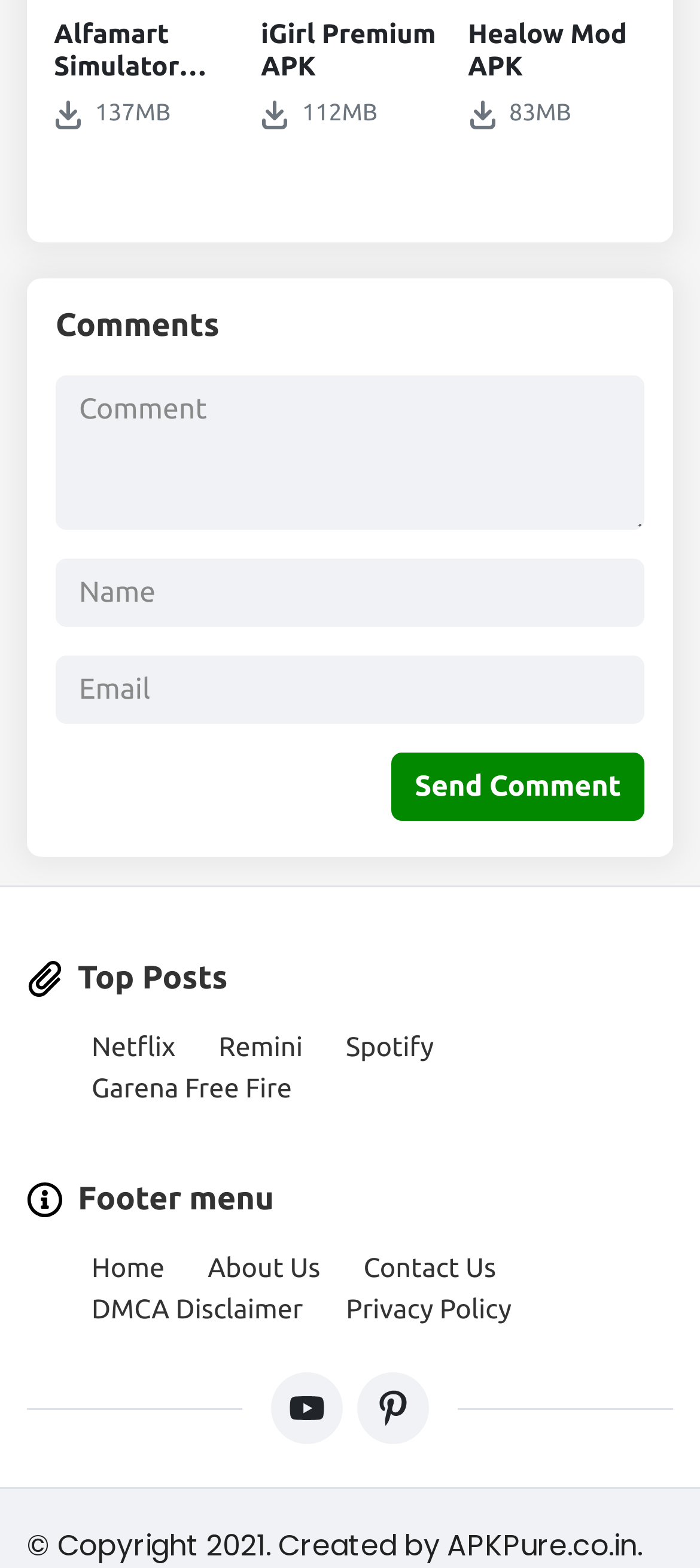Pinpoint the bounding box coordinates of the element you need to click to execute the following instruction: "Click Send Comment". The bounding box should be represented by four float numbers between 0 and 1, in the format [left, top, right, bottom].

[0.559, 0.48, 0.921, 0.523]